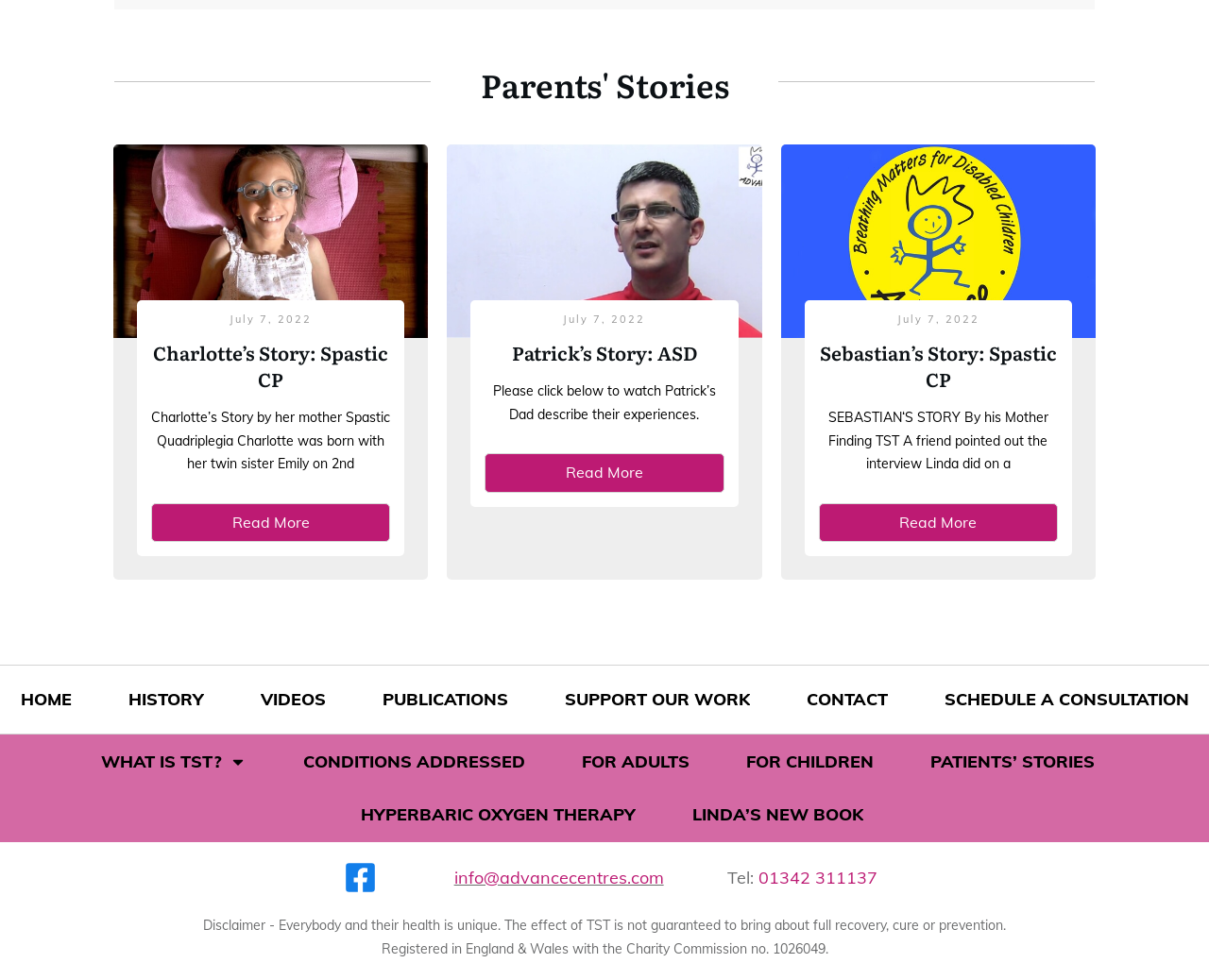What is the title of the first story?
Use the image to give a comprehensive and detailed response to the question.

The first story is titled 'Charlotte’s Story: Spastic CP' which can be found in the first article section on the webpage, indicated by the heading element with the text 'Charlotte’s Story: Spastic CP'.